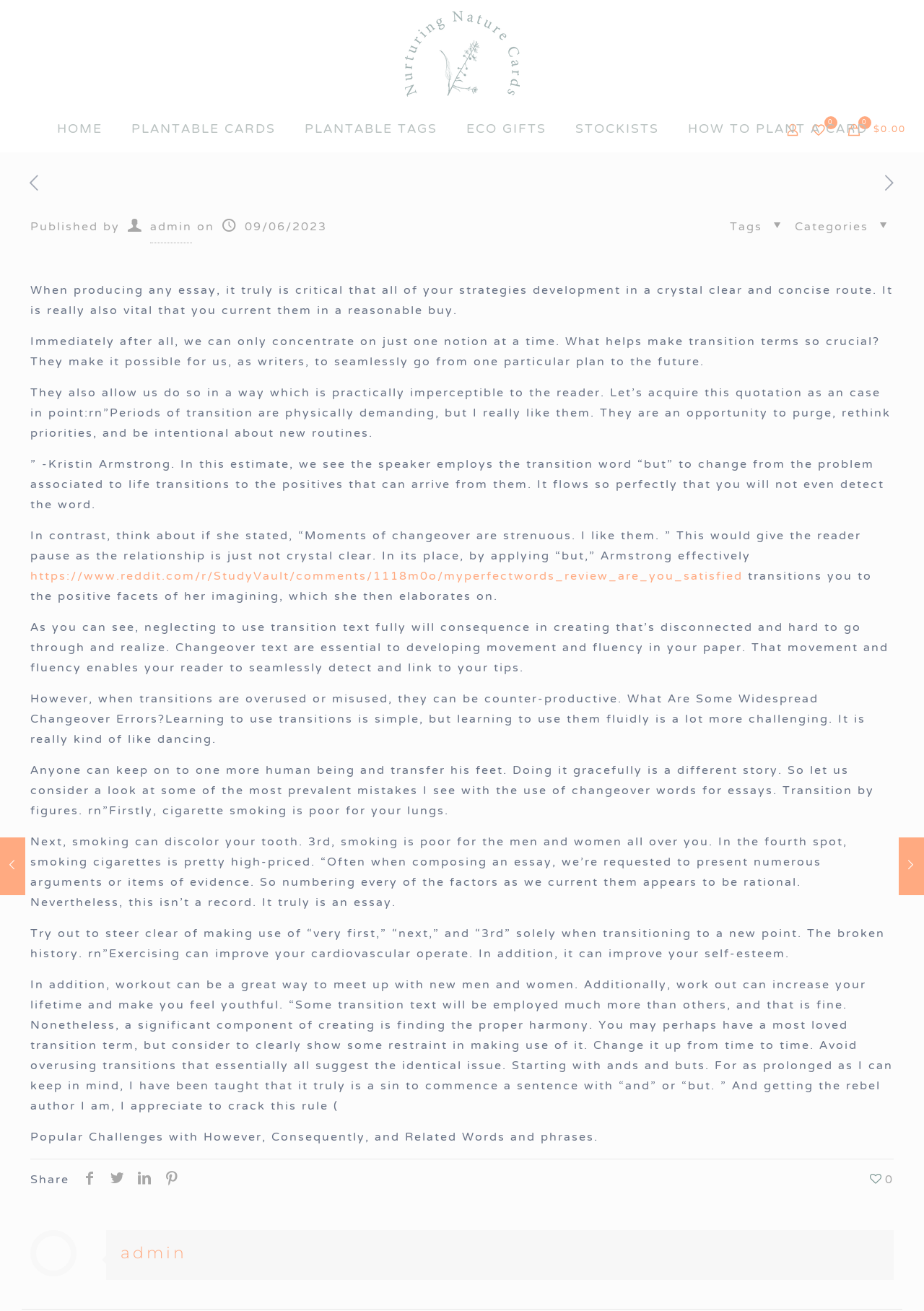Determine the bounding box coordinates (top-left x, top-left y, bottom-right x, bottom-right y) of the UI element described in the following text: title="Nurturing Nature Cards"

[0.438, 0.0, 0.562, 0.082]